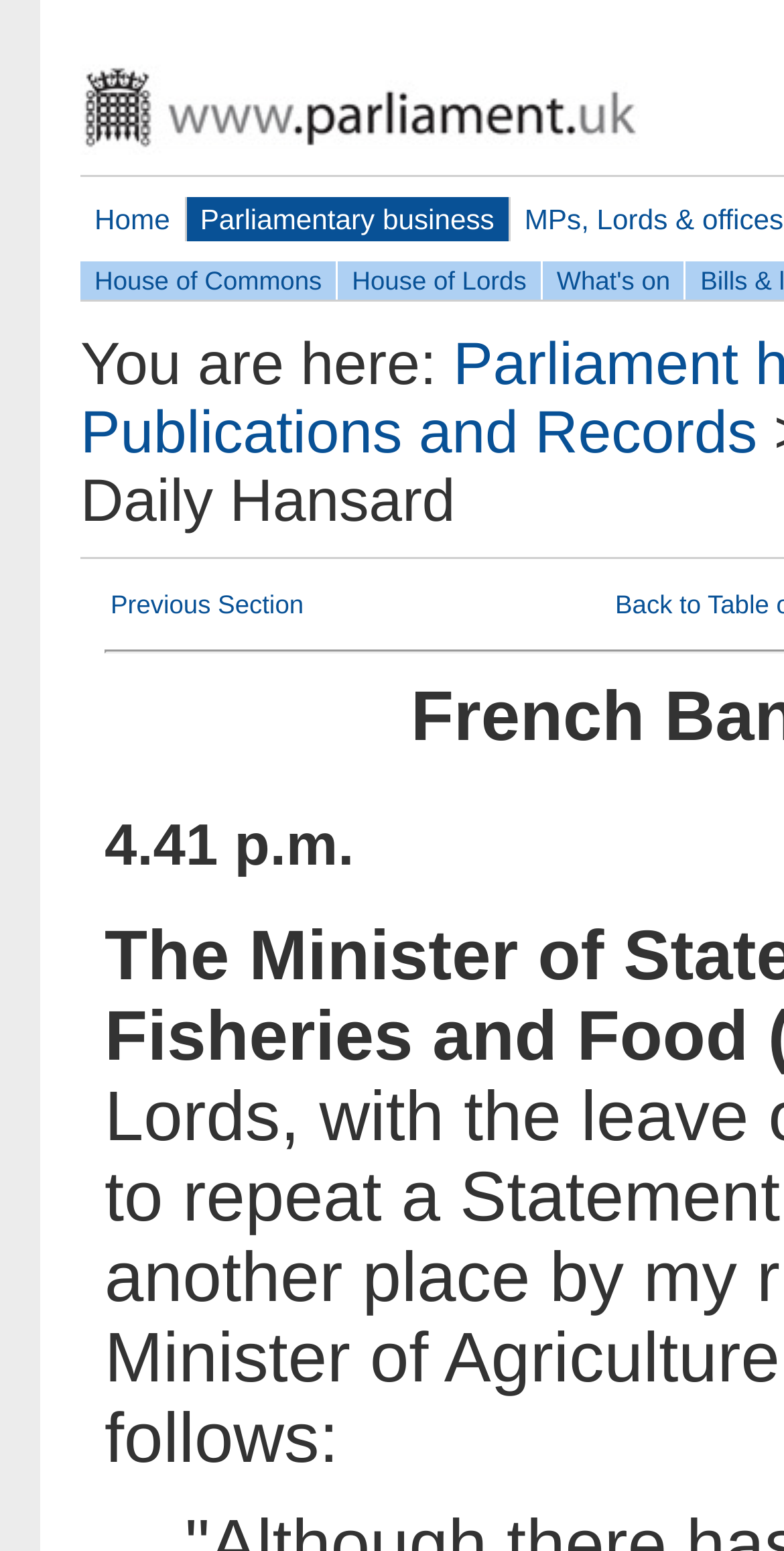Please provide a brief answer to the following inquiry using a single word or phrase:
What is the first link in the 'Daily Hansard' section?

Previous Section